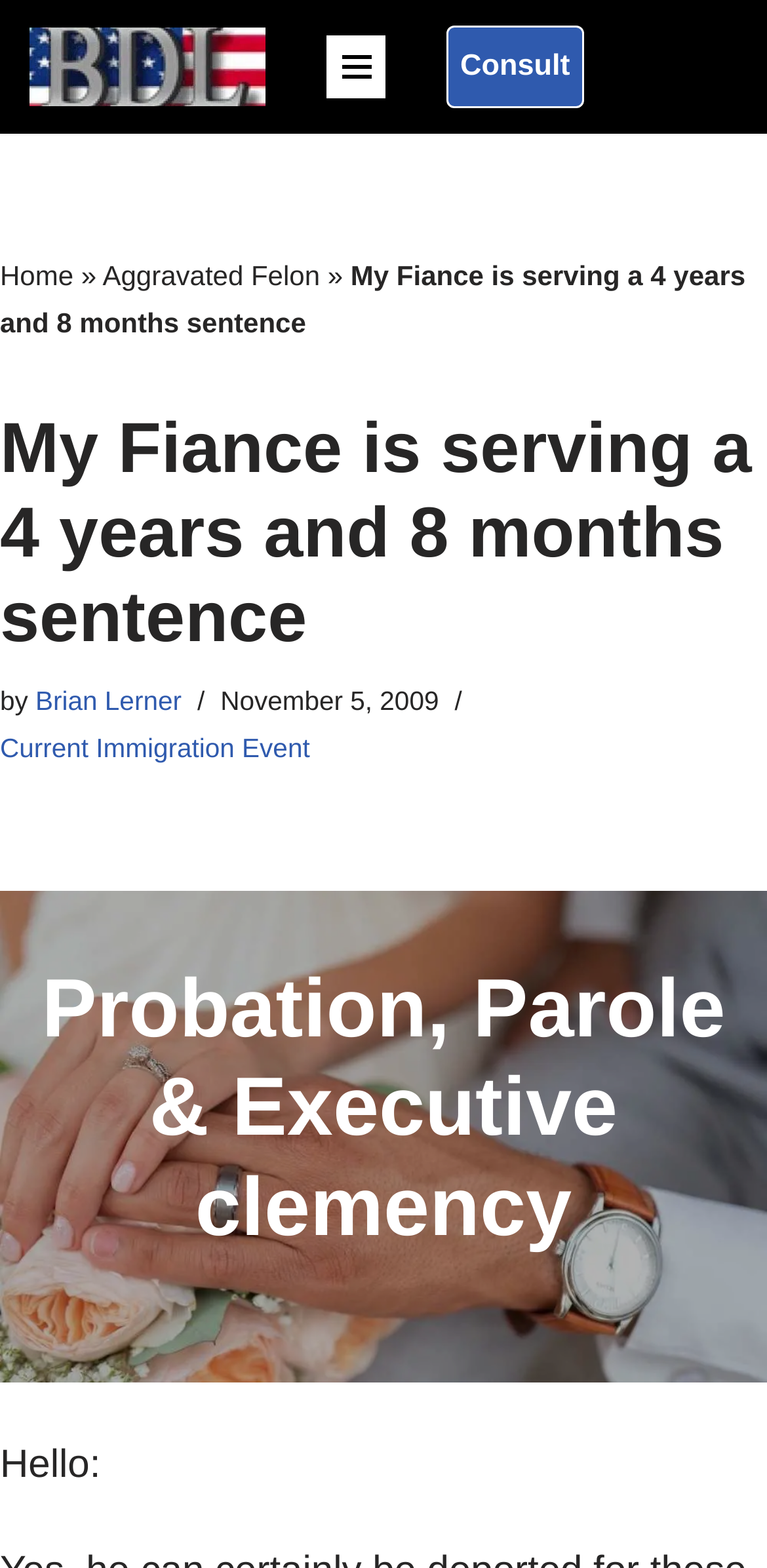From the given element description: "Aggravated Felon", find the bounding box for the UI element. Provide the coordinates as four float numbers between 0 and 1, in the order [left, top, right, bottom].

[0.134, 0.165, 0.417, 0.185]